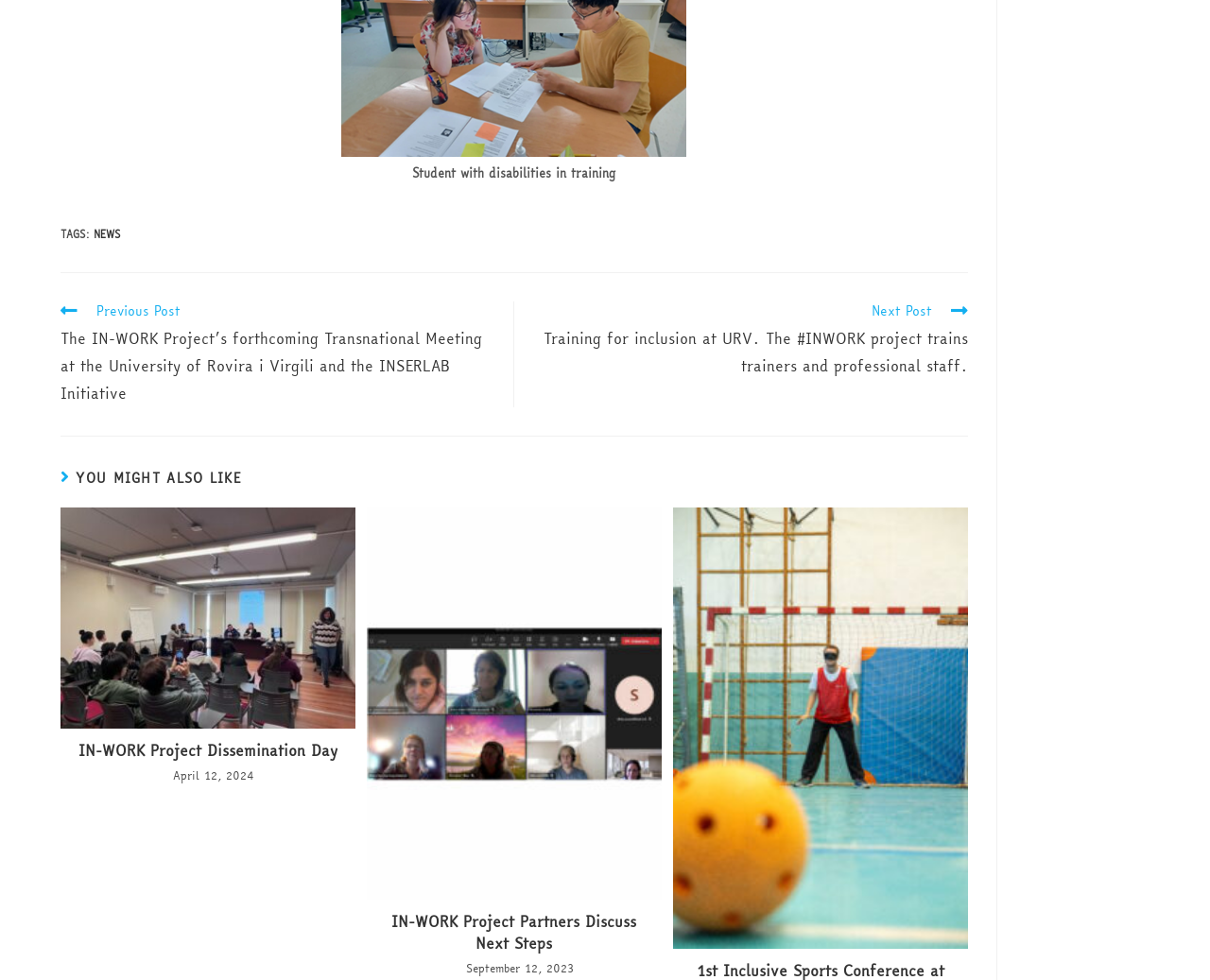Please find and report the bounding box coordinates of the element to click in order to perform the following action: "Read more about the 1st Inclusive Sports Conference at URV Earns Praise from Participants". The coordinates should be expressed as four float numbers between 0 and 1, in the format [left, top, right, bottom].

[0.556, 0.518, 0.8, 0.968]